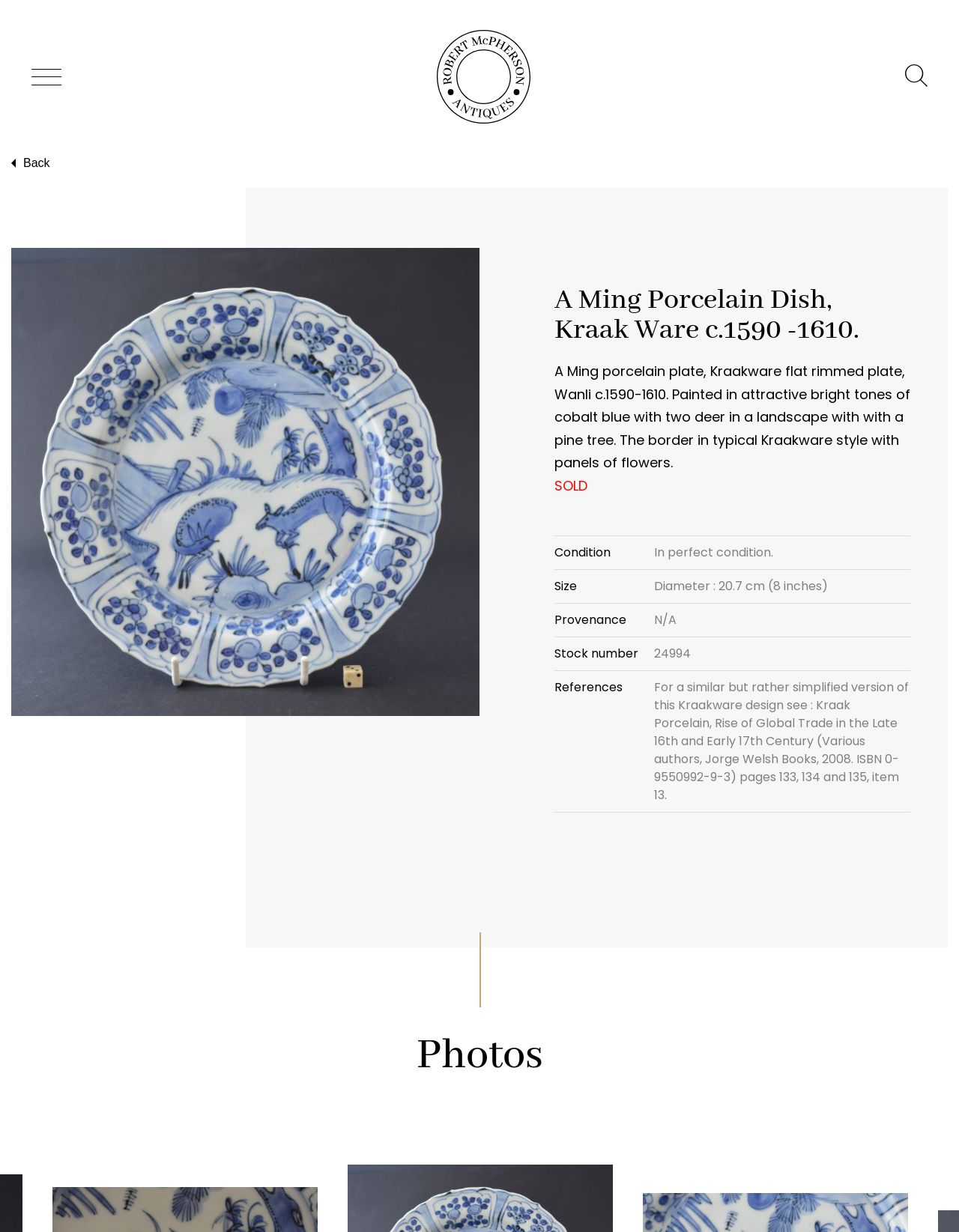Bounding box coordinates are to be given in the format (top-left x, top-left y, bottom-right x, bottom-right y). All values must be floating point numbers between 0 and 1. Provide the bounding box coordinate for the UI element described as: Back

[0.008, 0.125, 0.057, 0.14]